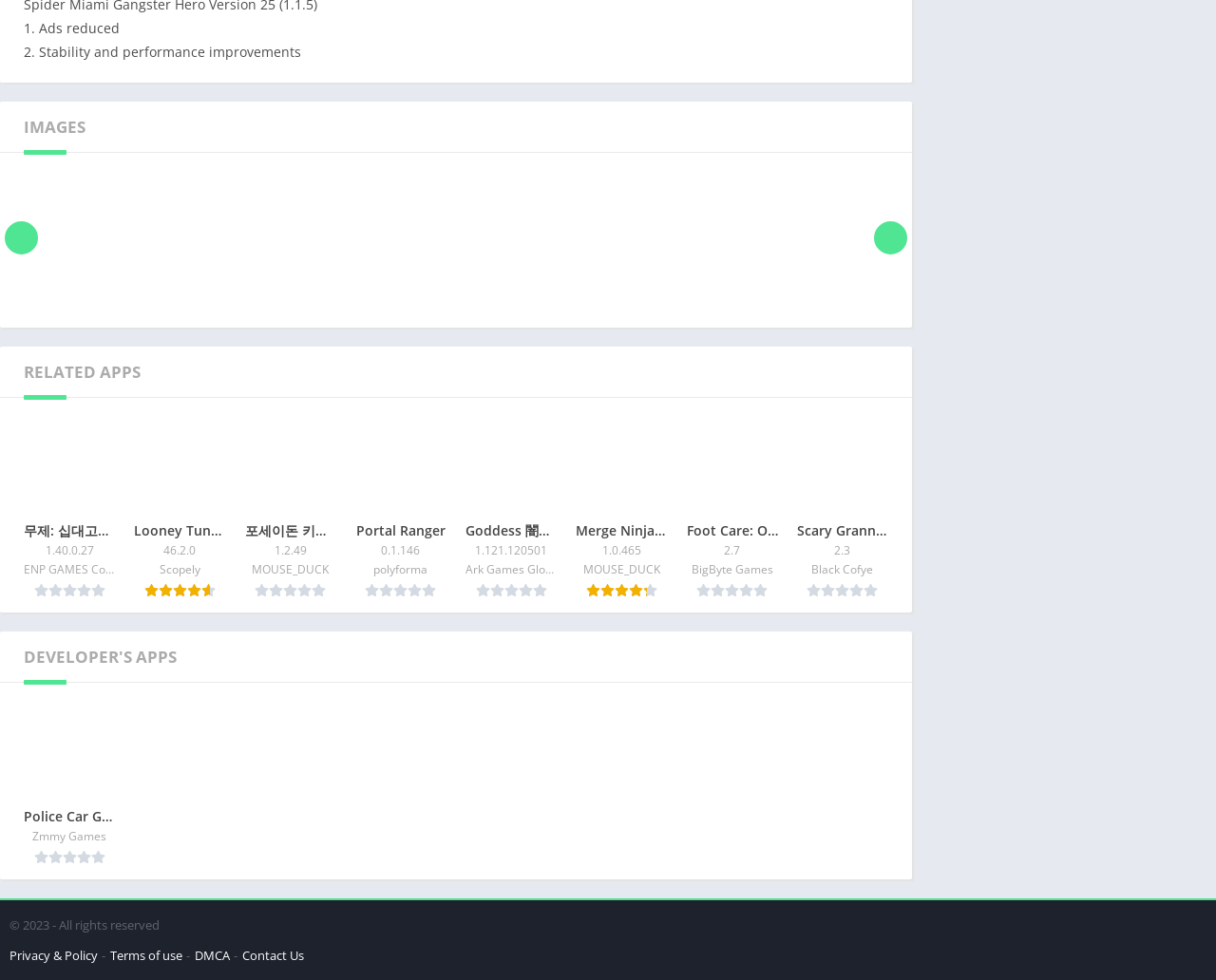From the webpage screenshot, identify the region described by Portal Ranger 0.1.146 polyforma. Provide the bounding box coordinates as (top-left x, top-left y, bottom-right x, bottom-right y), with each value being a floating point number between 0 and 1.

[0.292, 0.429, 0.367, 0.611]